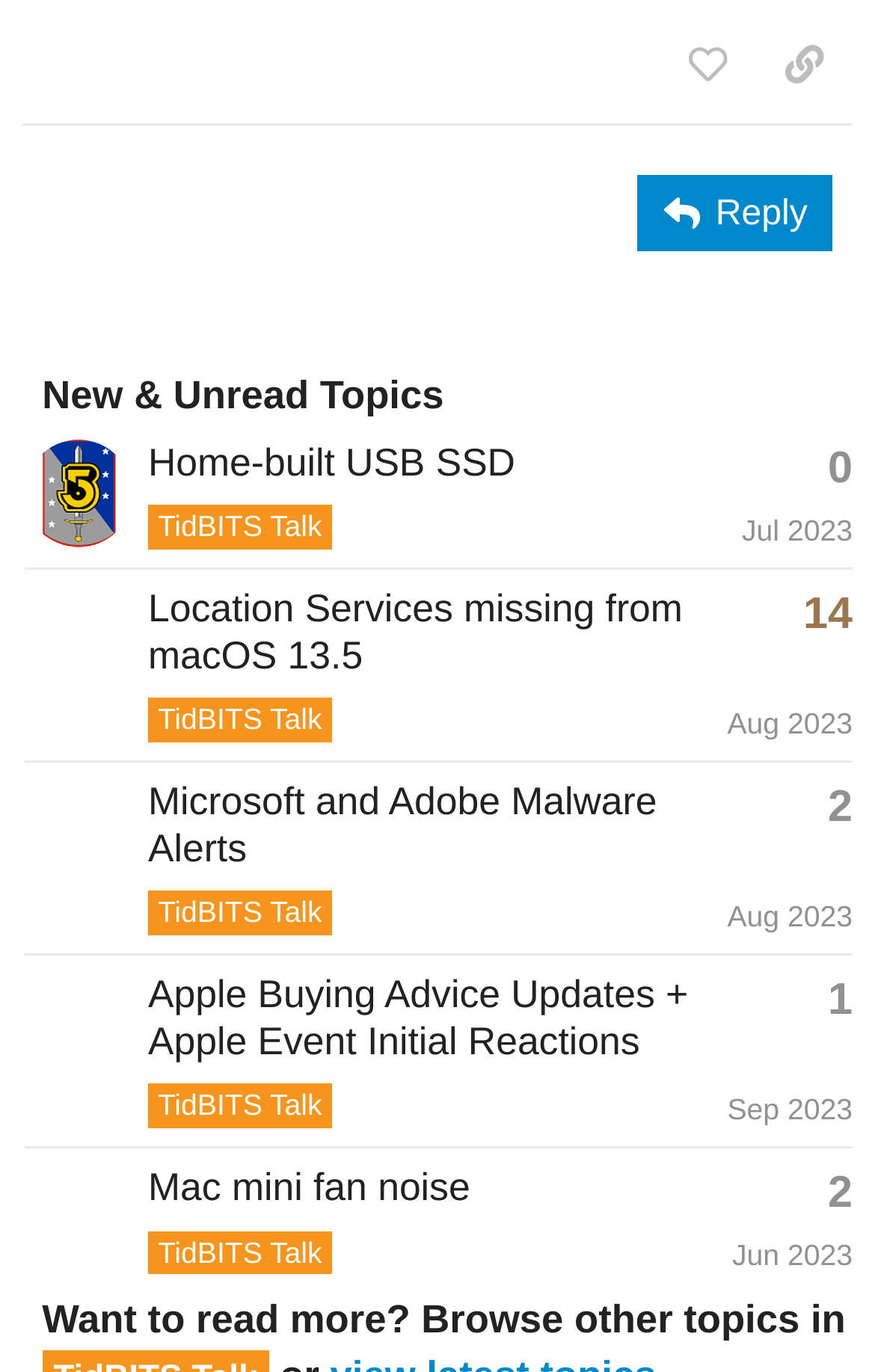Using the description "Aug 2023", predict the bounding box of the relevant HTML element.

[0.831, 0.513, 0.974, 0.538]